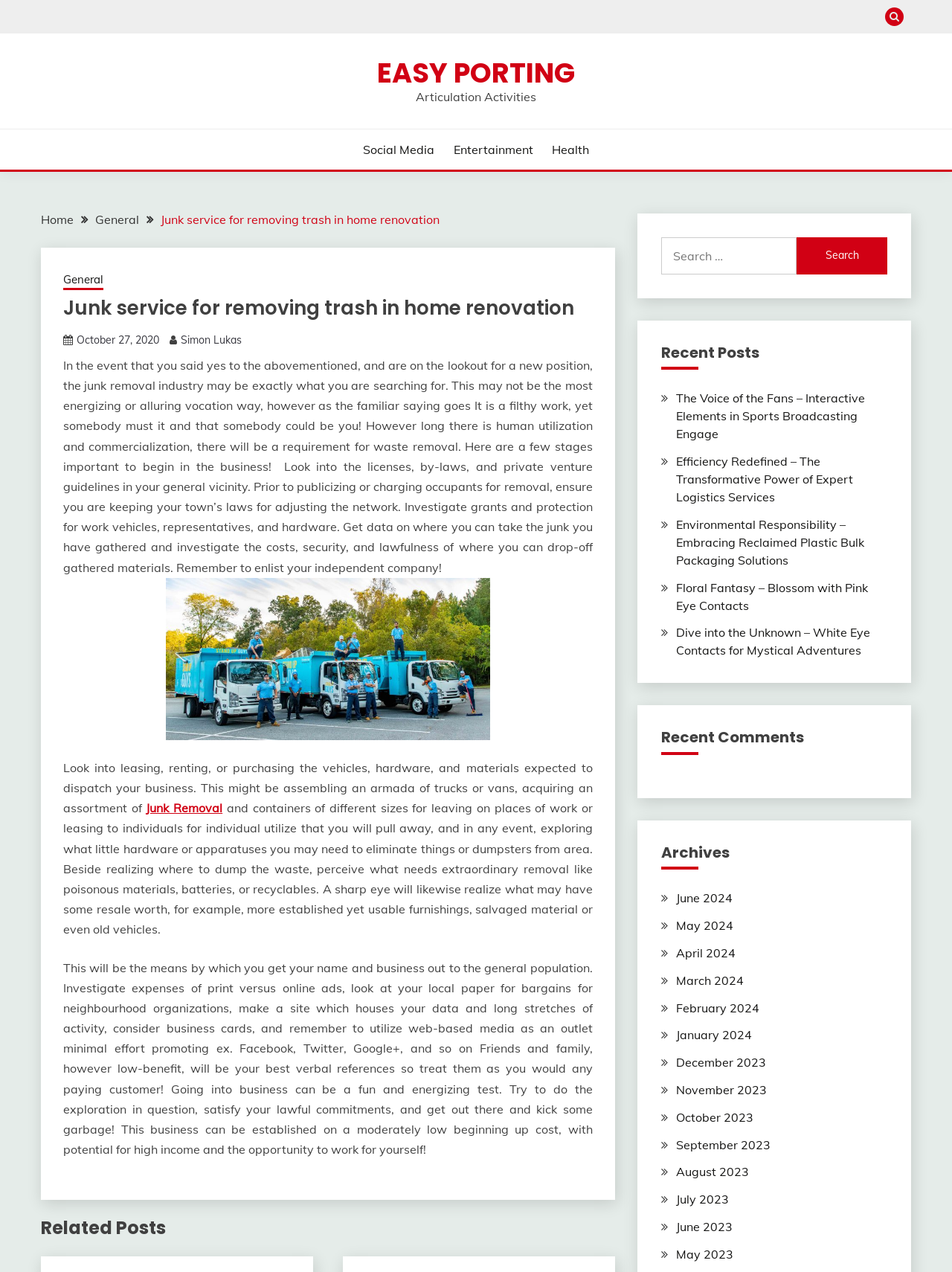Please answer the following question as detailed as possible based on the image: 
What is the purpose of the junk removal industry?

According to the webpage content, the junk removal industry is necessary because as long as there is human utilization and commercialization, there will be a need for waste removal, and the industry is important to keep the community clean.